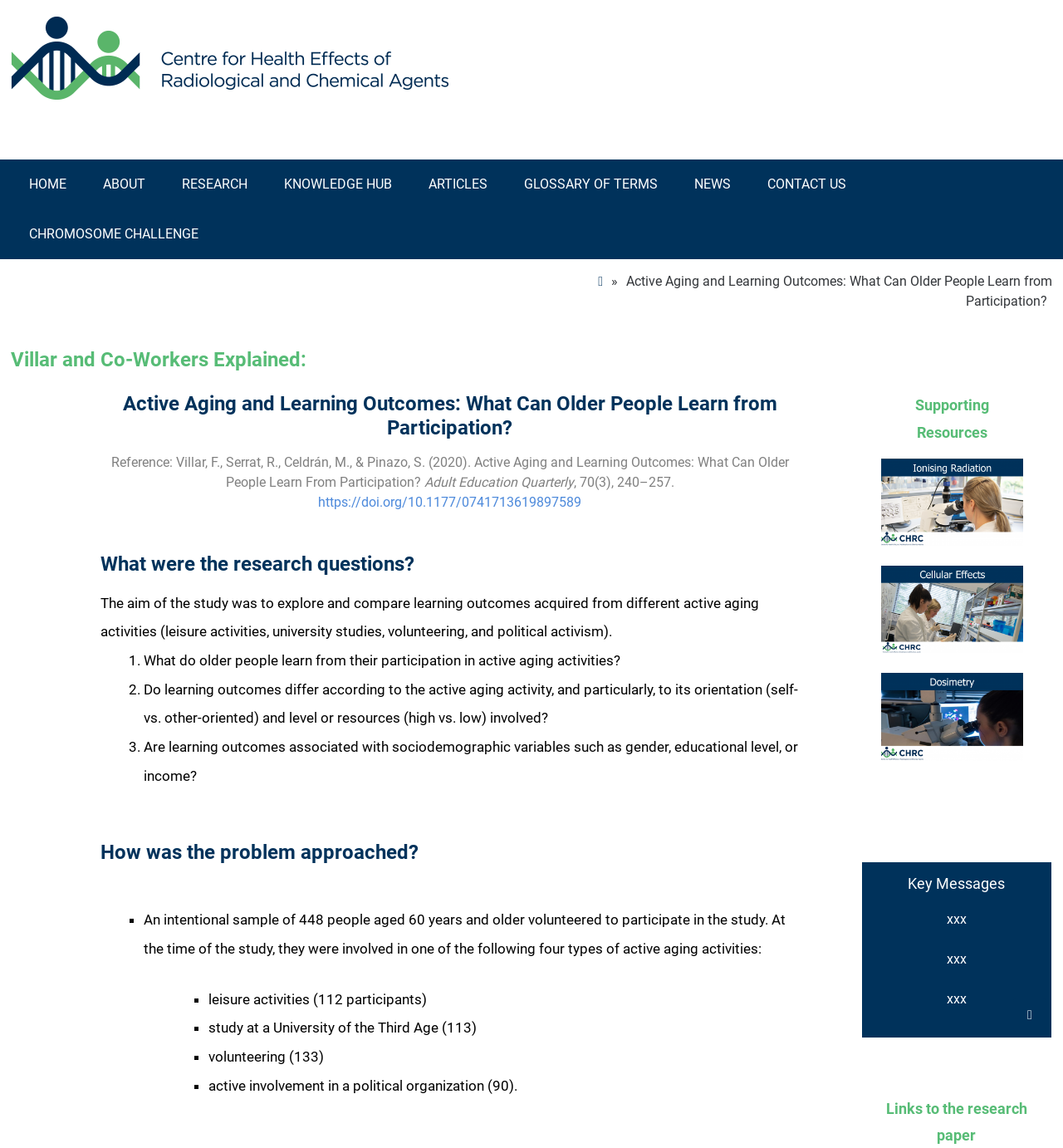Given the element description: "Knowledge Hub", predict the bounding box coordinates of this UI element. The coordinates must be four float numbers between 0 and 1, given as [left, top, right, bottom].

[0.25, 0.139, 0.386, 0.183]